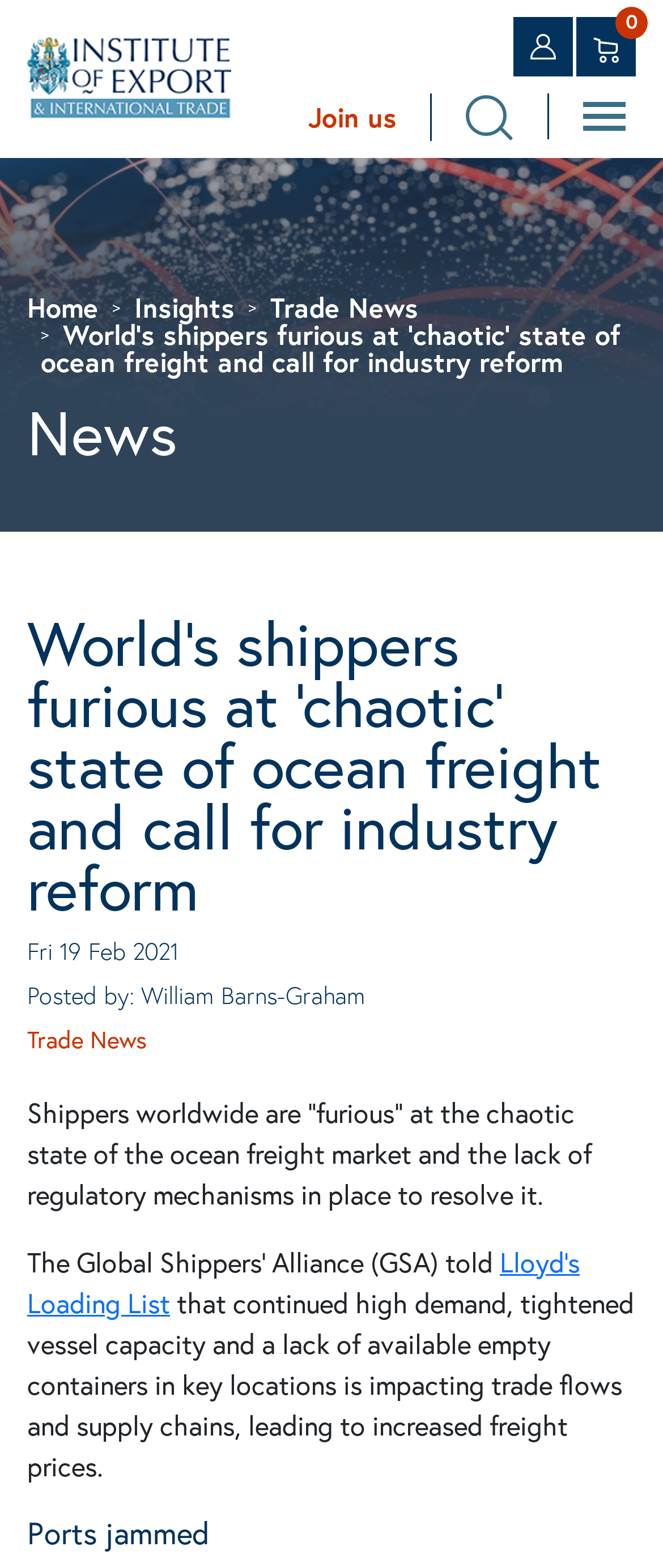Identify the bounding box for the UI element that is described as follows: "Lloyd’s Loading List".

[0.041, 0.793, 0.874, 0.841]